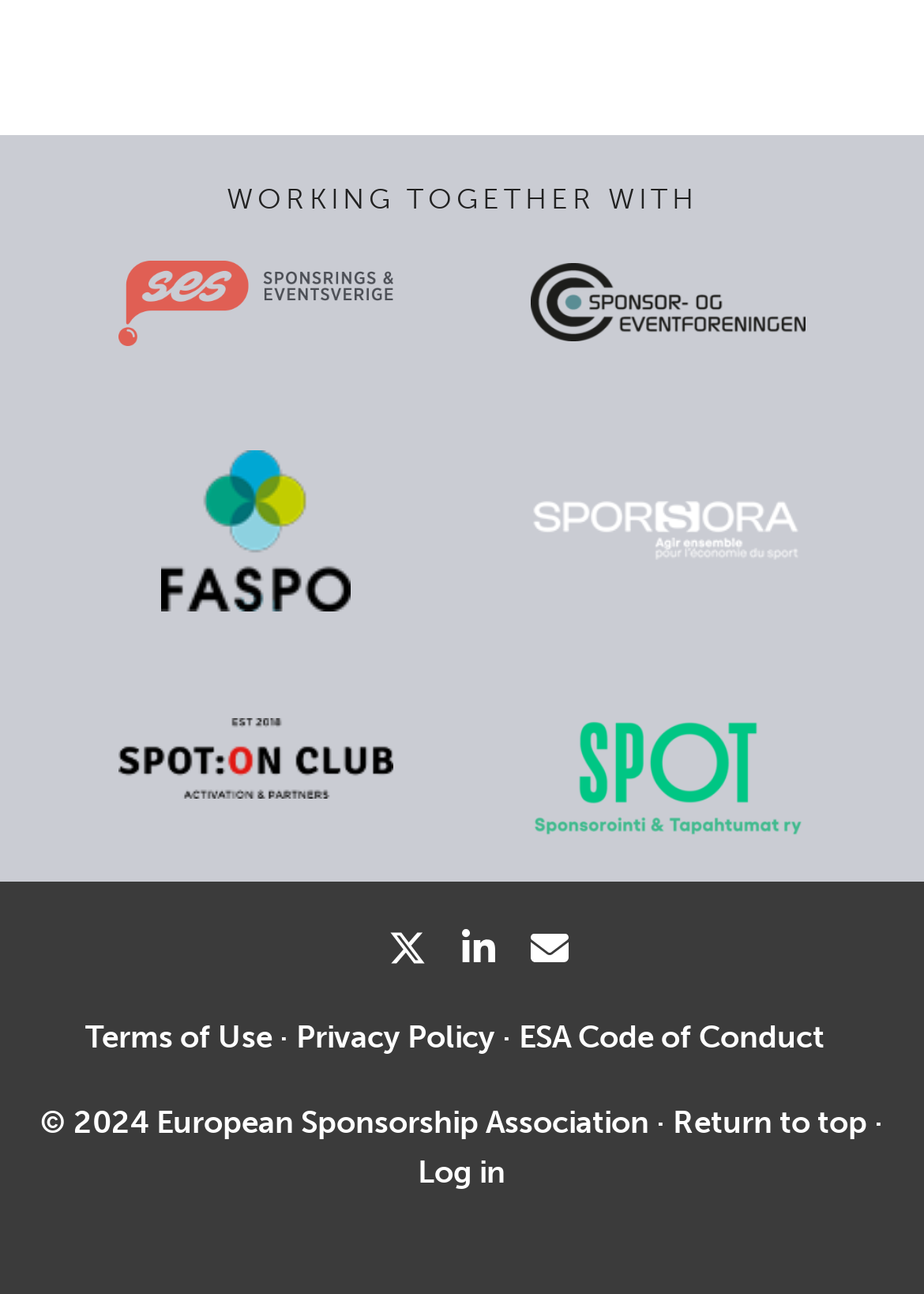Locate the bounding box coordinates of the area that needs to be clicked to fulfill the following instruction: "View Terms of Use". The coordinates should be in the format of four float numbers between 0 and 1, namely [left, top, right, bottom].

[0.092, 0.79, 0.32, 0.814]